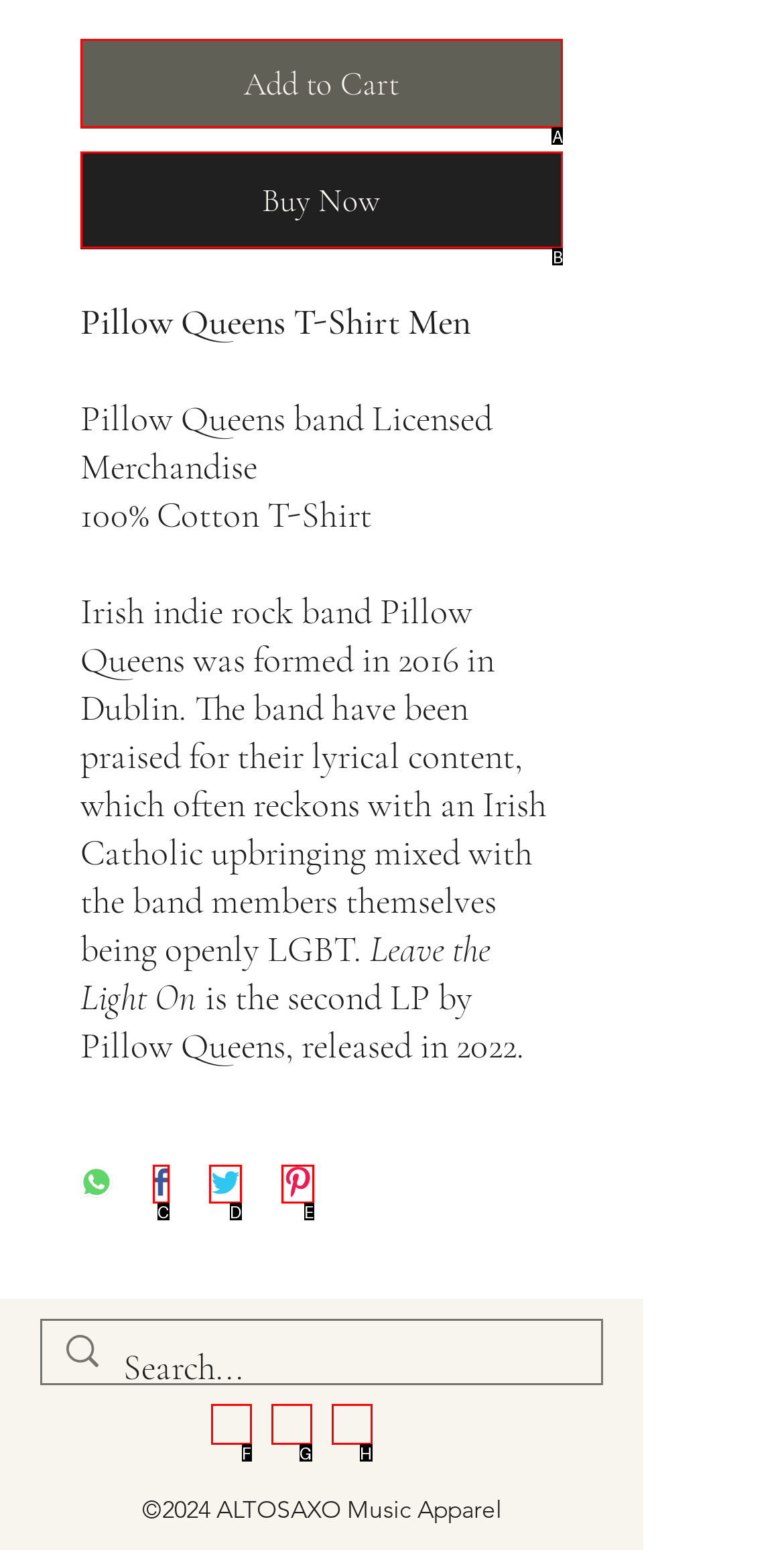Using the provided description: Buy Now, select the HTML element that corresponds to it. Indicate your choice with the option's letter.

B